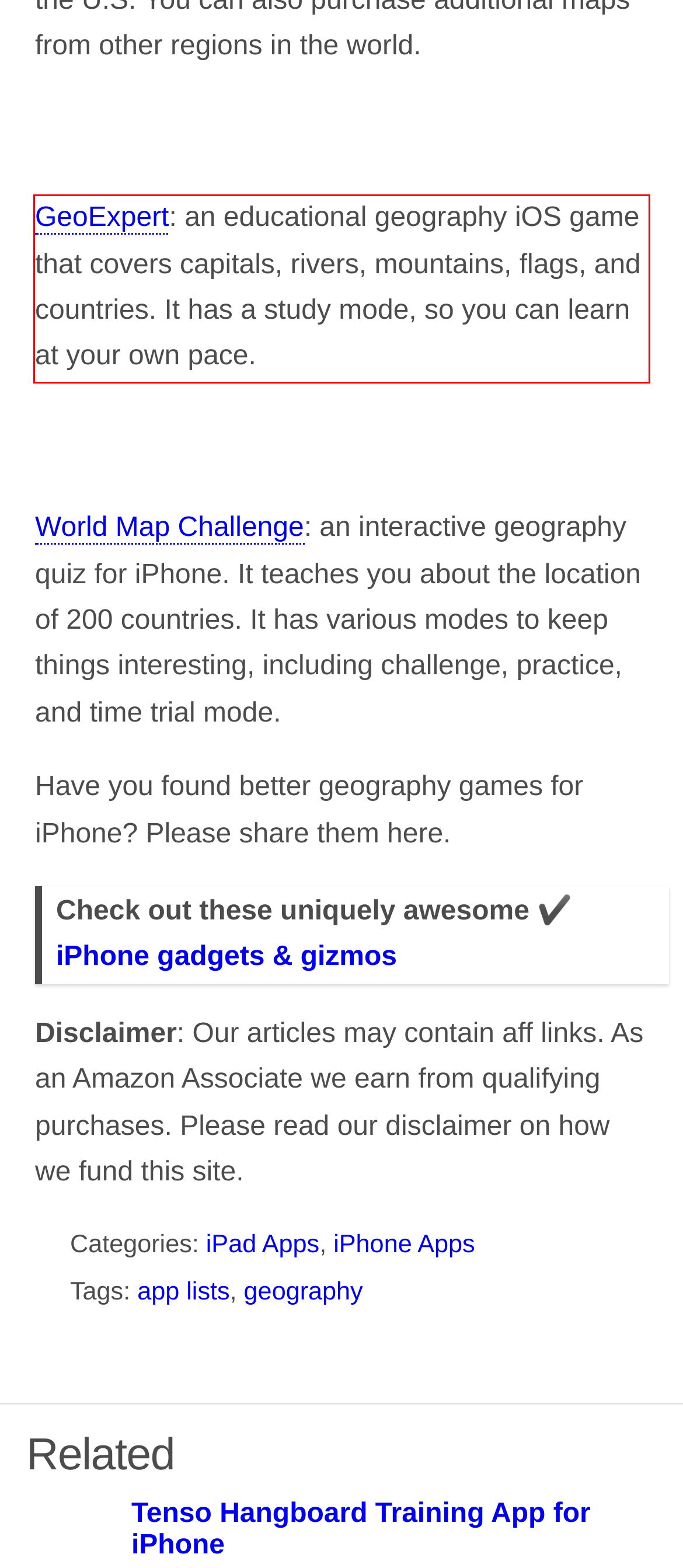Given a screenshot of a webpage, locate the red bounding box and extract the text it encloses.

GeoExpert: an educational geography iOS game that covers capitals, rivers, mountains, flags, and countries. It has a study mode, so you can learn at your own pace.